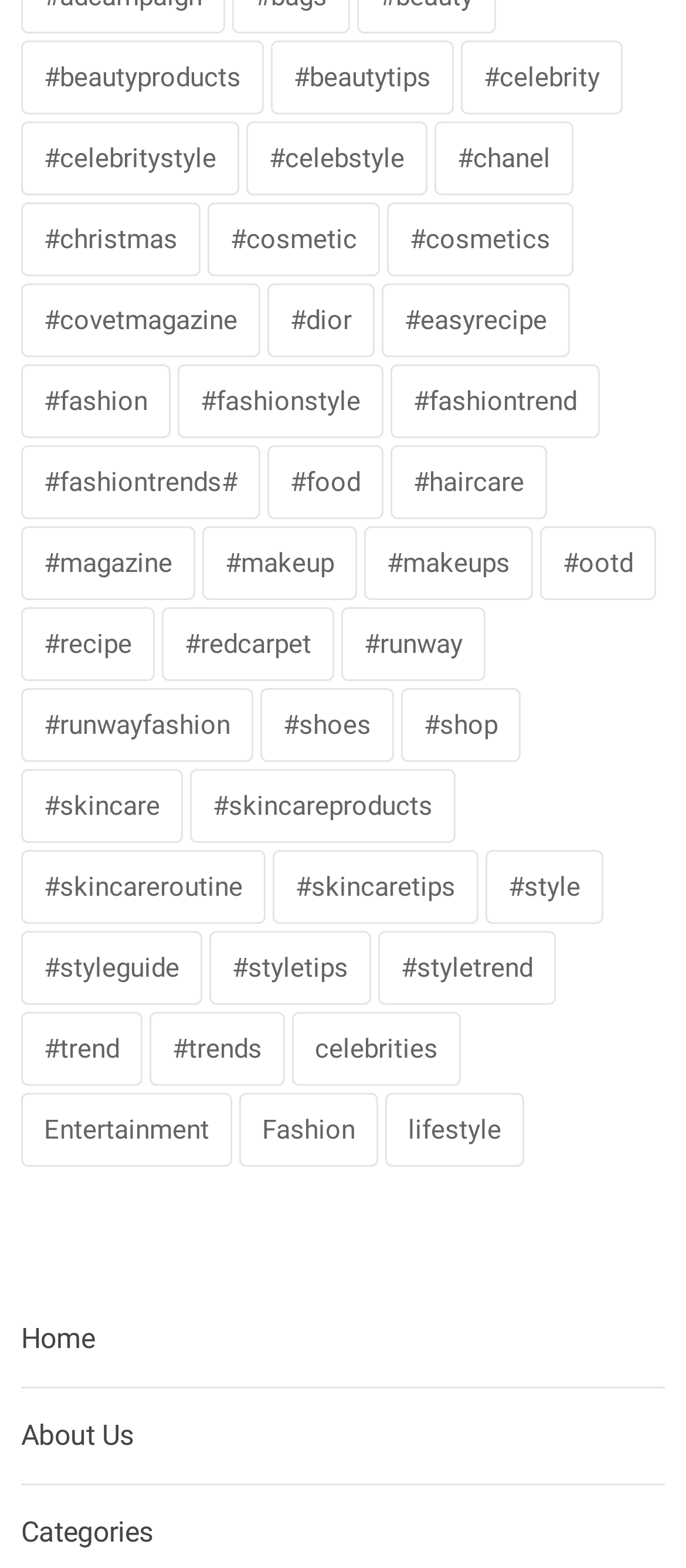Locate the bounding box coordinates of the region to be clicked to comply with the following instruction: "Read fashion trends". The coordinates must be four float numbers between 0 and 1, in the form [left, top, right, bottom].

[0.569, 0.232, 0.874, 0.28]